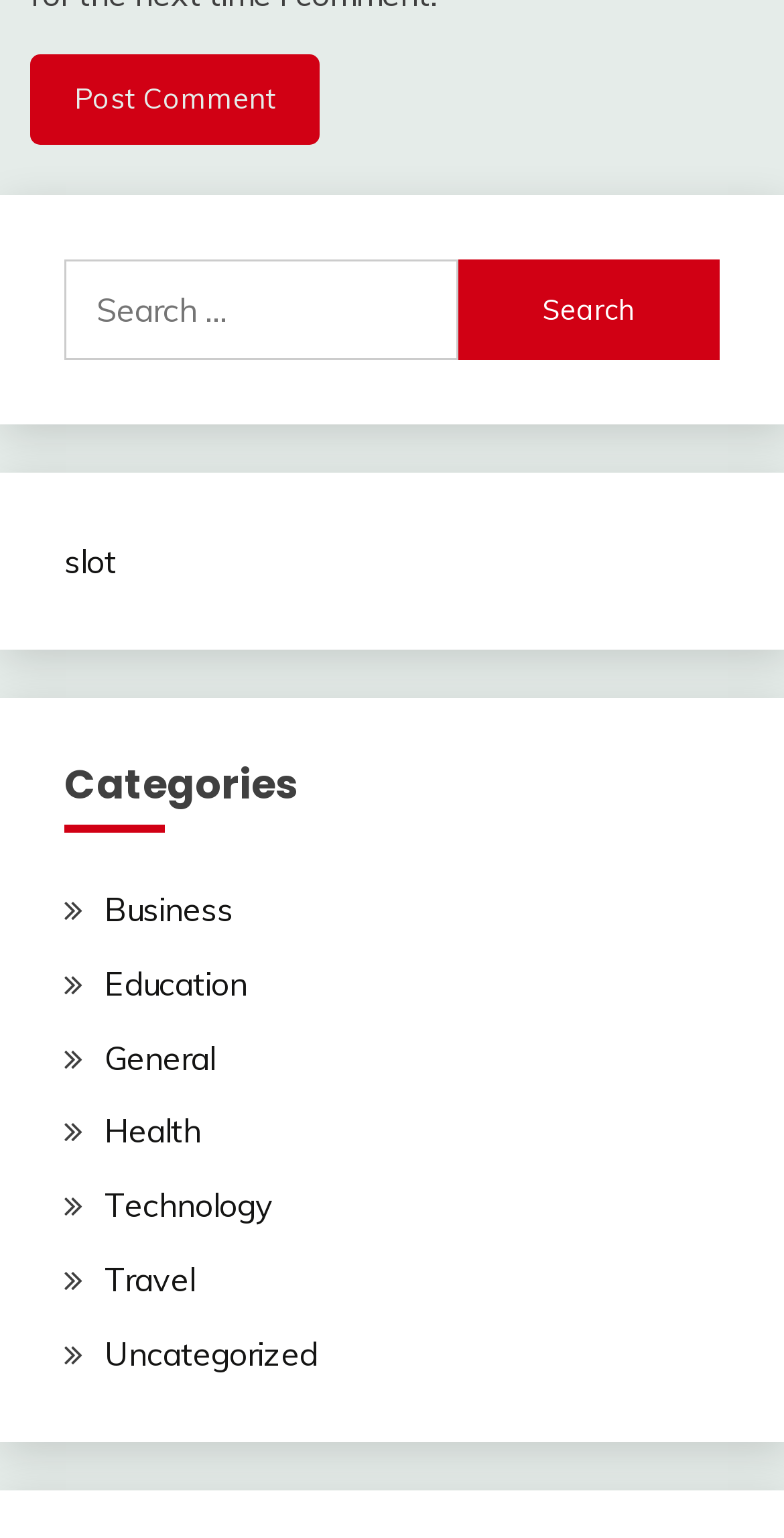Determine the bounding box coordinates for the element that should be clicked to follow this instruction: "Search for something". The coordinates should be given as four float numbers between 0 and 1, in the format [left, top, right, bottom].

[0.082, 0.169, 0.918, 0.235]